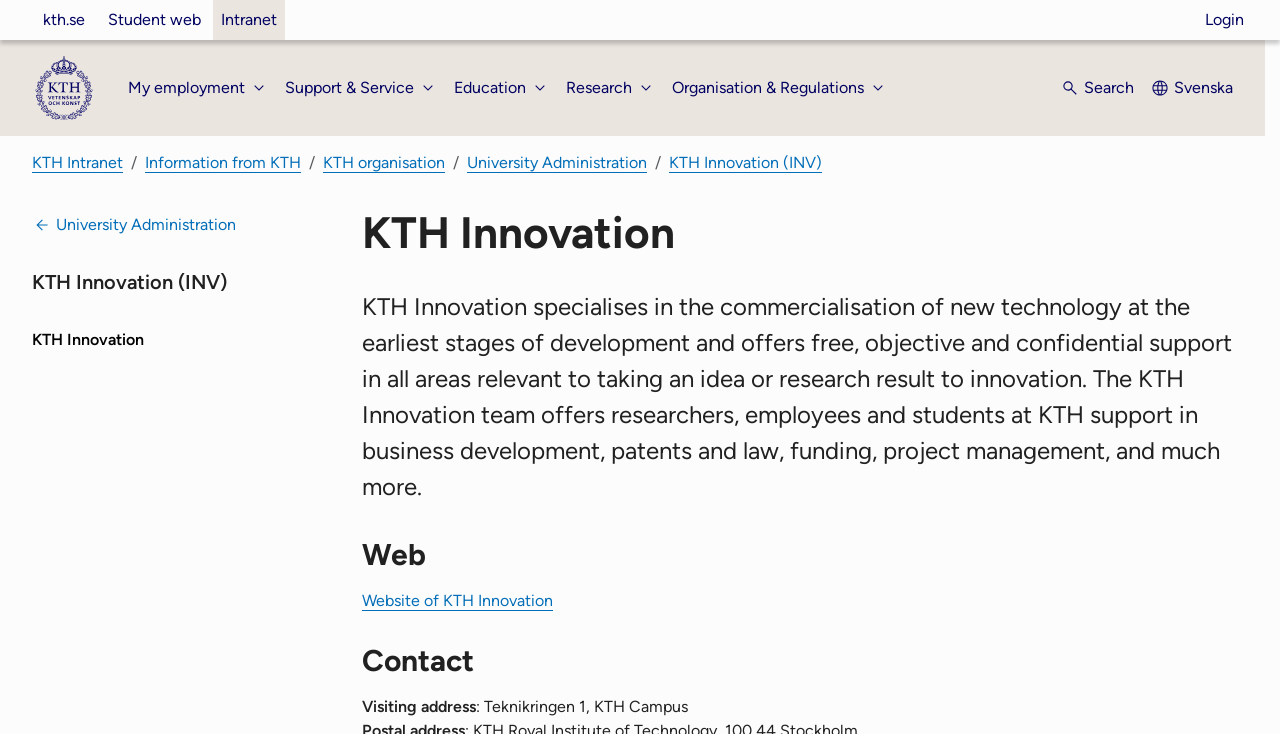Please provide the bounding box coordinates for the UI element as described: "Login". The coordinates must be four floats between 0 and 1, represented as [left, top, right, bottom].

[0.941, 0.0, 0.972, 0.054]